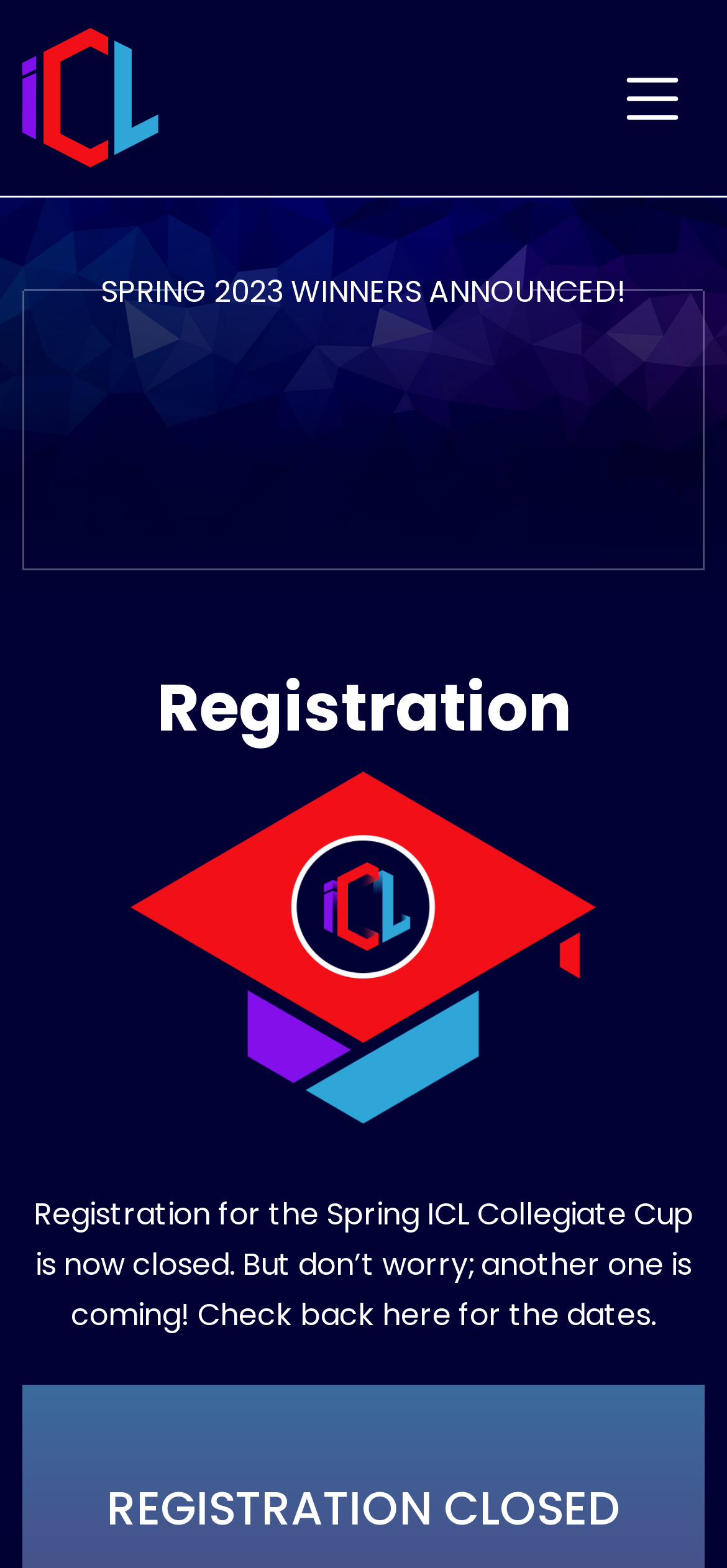What is the announcement on the webpage?
Carefully analyze the image and provide a detailed answer to the question.

The webpage has a prominent announcement in the StaticText element 'SPRING 2023 WINNERS ANNOUNCED!' which suggests that the winners of the Spring 2023 competition have been announced.